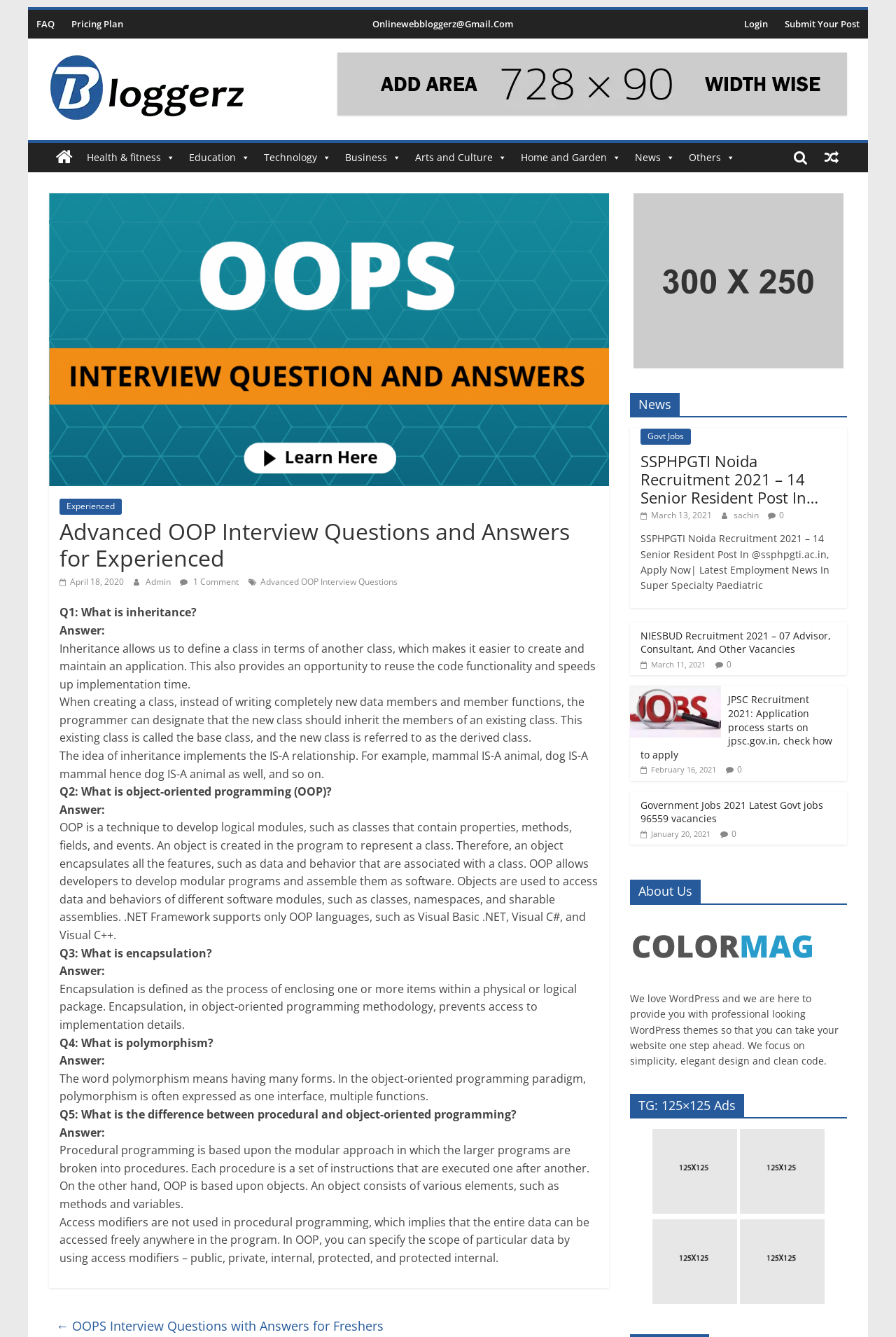Pinpoint the bounding box coordinates of the clickable element to carry out the following instruction: "Click on the 'FAQ' link."

[0.031, 0.007, 0.07, 0.029]